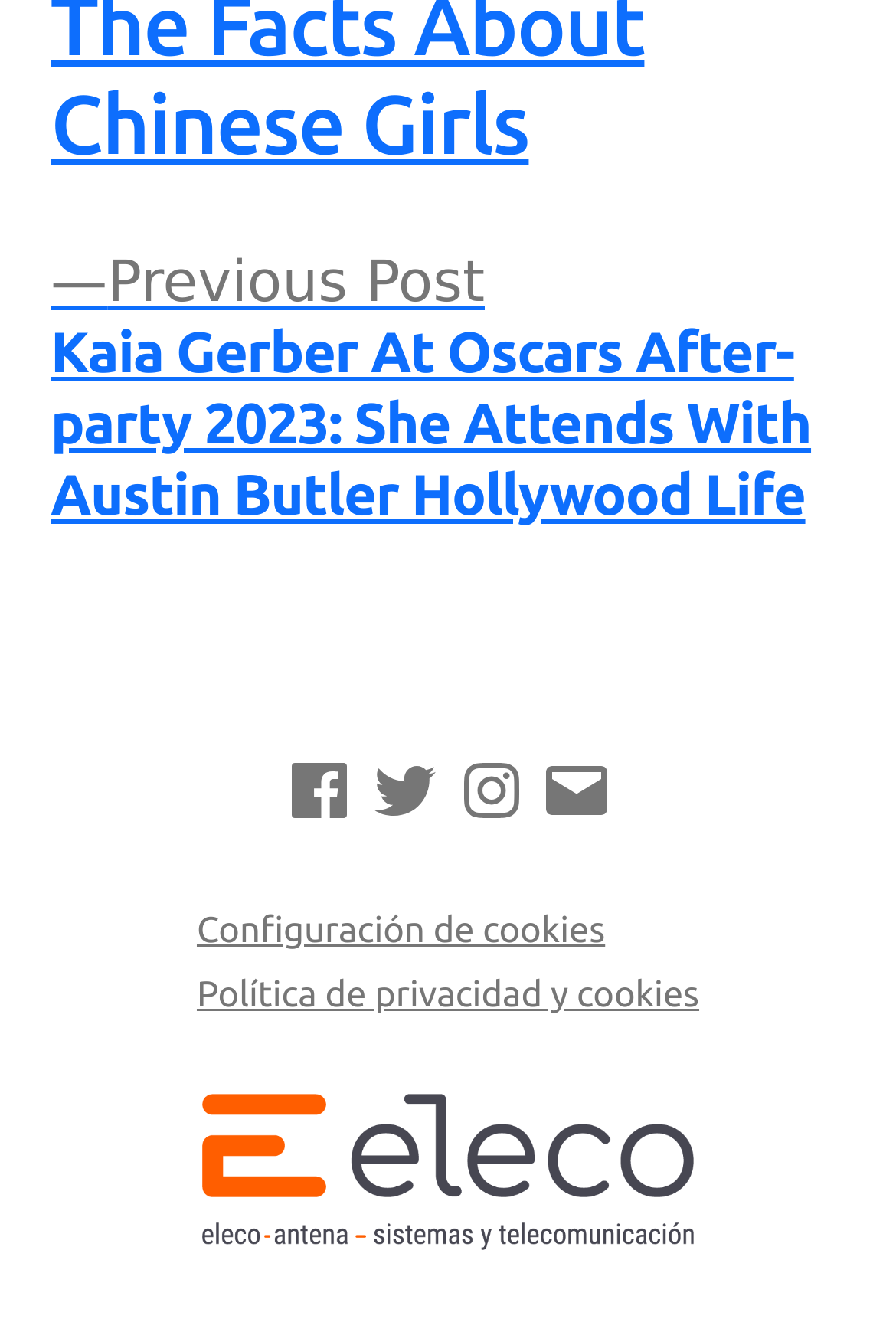Determine the bounding box coordinates for the element that should be clicked to follow this instruction: "View image". The coordinates should be given as four float numbers between 0 and 1, in the format [left, top, right, bottom].

[0.225, 0.83, 0.775, 0.948]